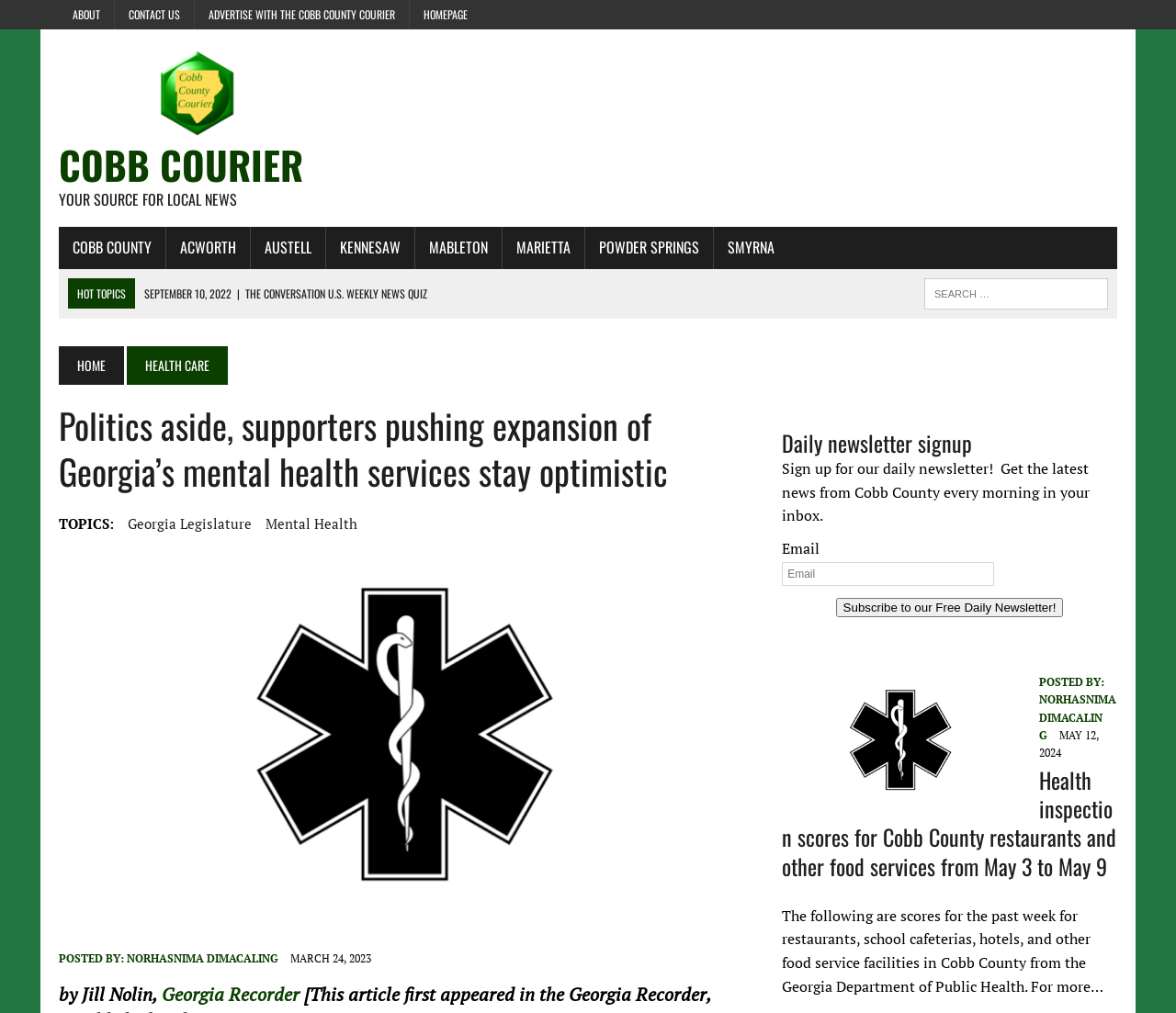Please determine the bounding box coordinates for the element that should be clicked to follow these instructions: "Click on the 'ABOUT' link".

[0.05, 0.0, 0.097, 0.029]